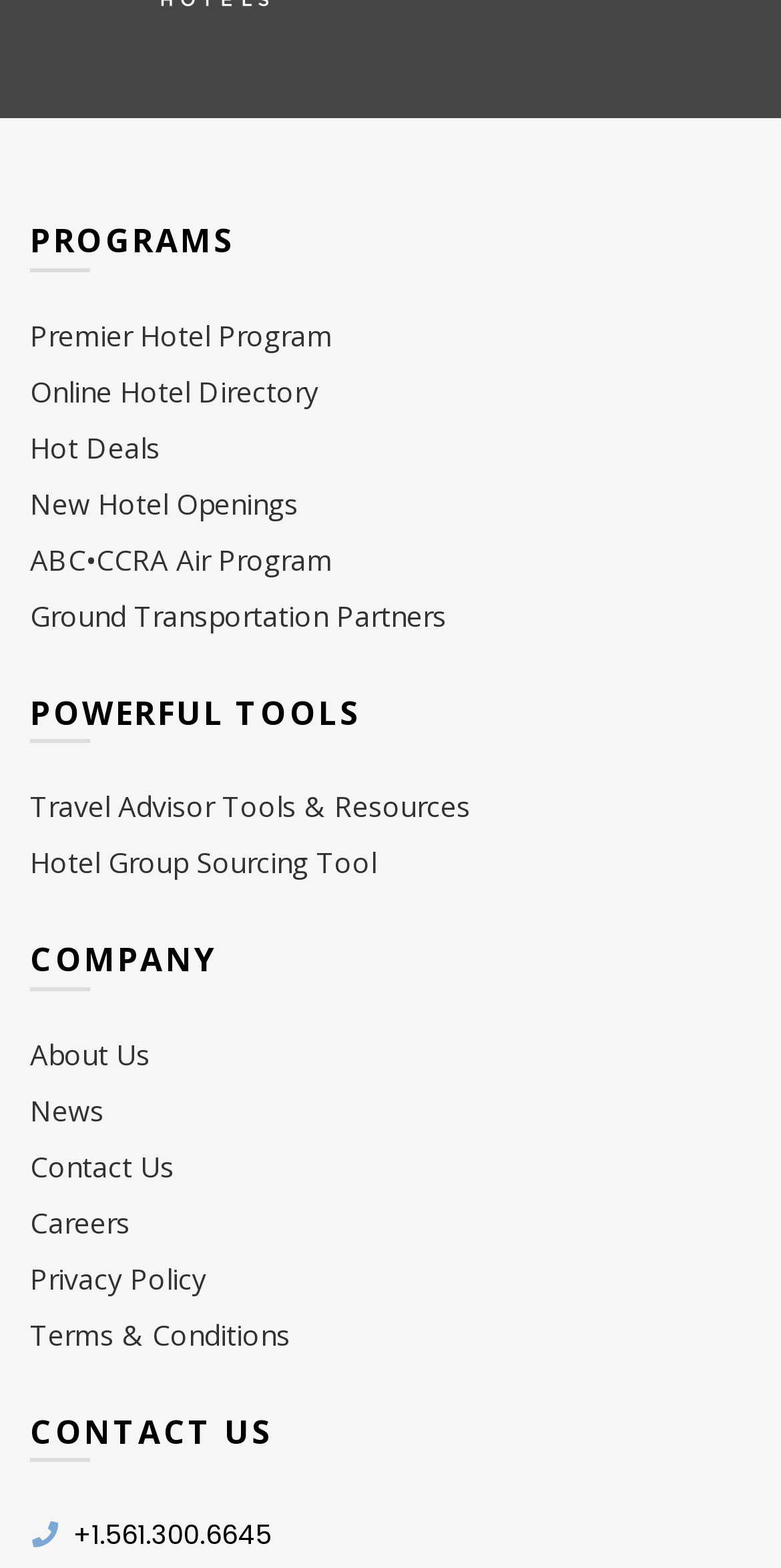Pinpoint the bounding box coordinates of the element to be clicked to execute the instruction: "Call +1.561.300.6645".

[0.038, 0.965, 0.347, 0.99]